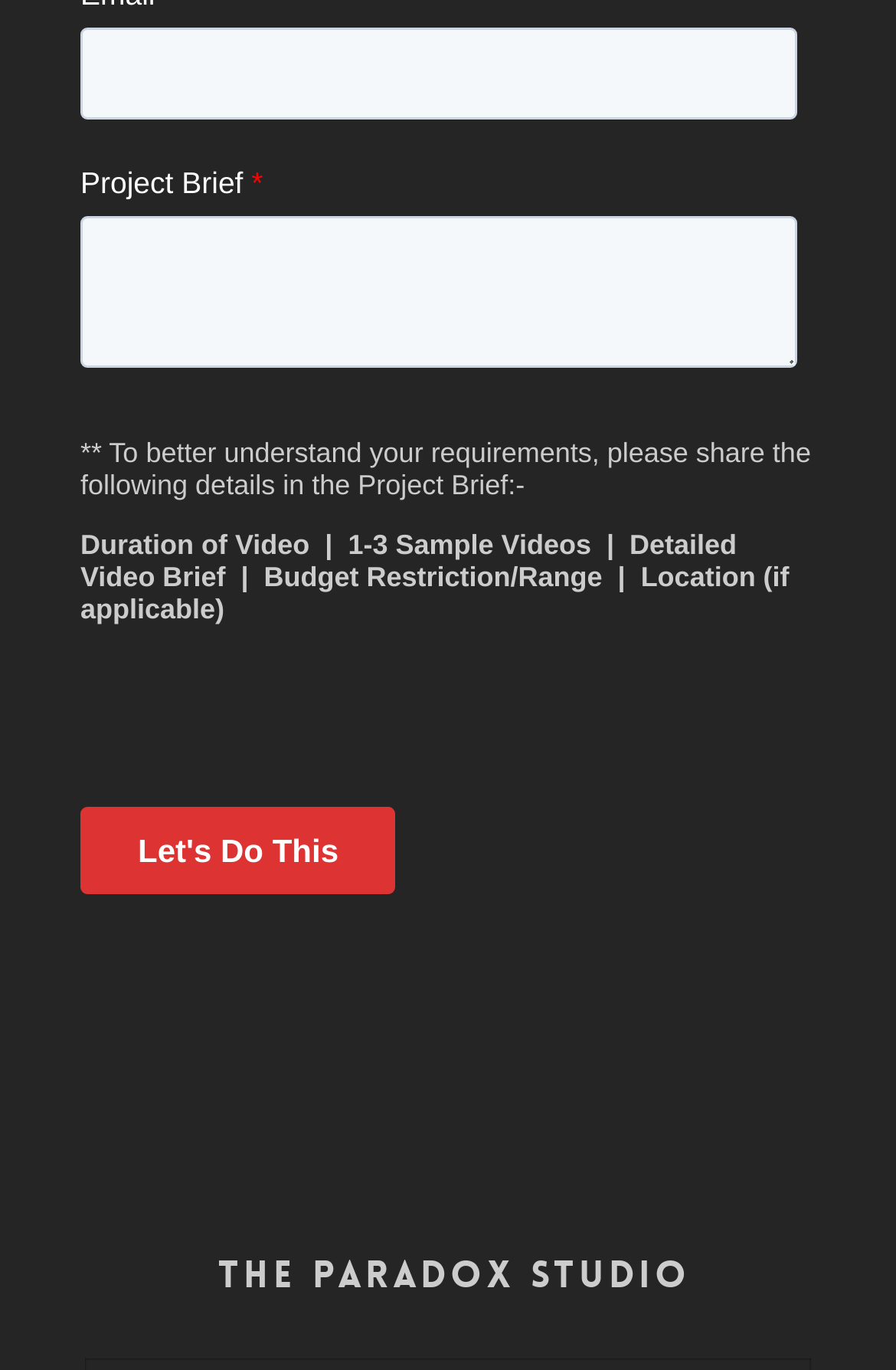From the screenshot, find the bounding box of the UI element matching this description: "Nigeria". Supply the bounding box coordinates in the form [left, top, right, bottom], each a float between 0 and 1.

None